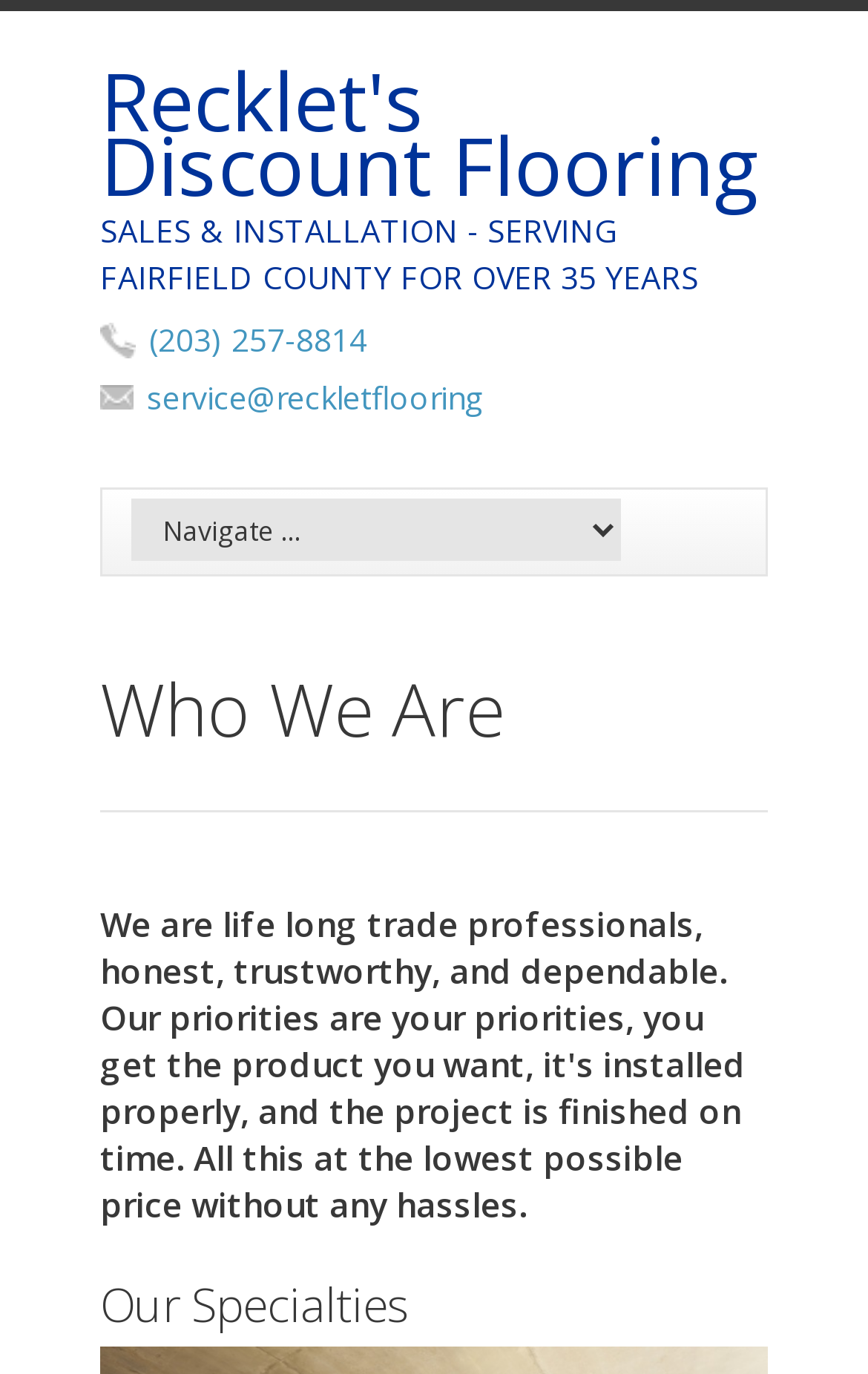From the given element description: "aria-label="Vance Street Ground Breaking"", find the bounding box for the UI element. Provide the coordinates as four float numbers between 0 and 1, in the order [left, top, right, bottom].

None